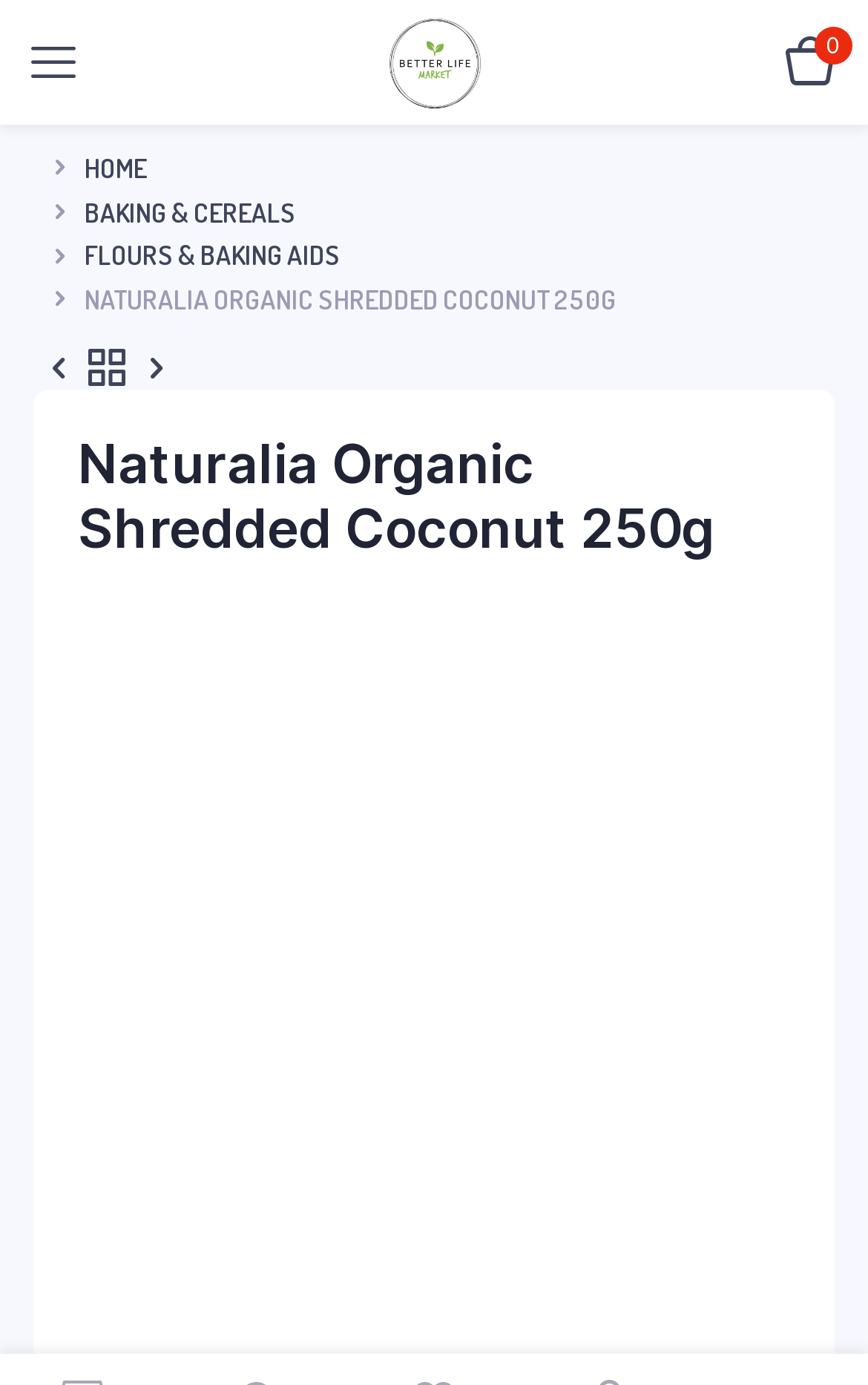Is there a search function on the webpage?
From the screenshot, provide a brief answer in one word or phrase.

Yes